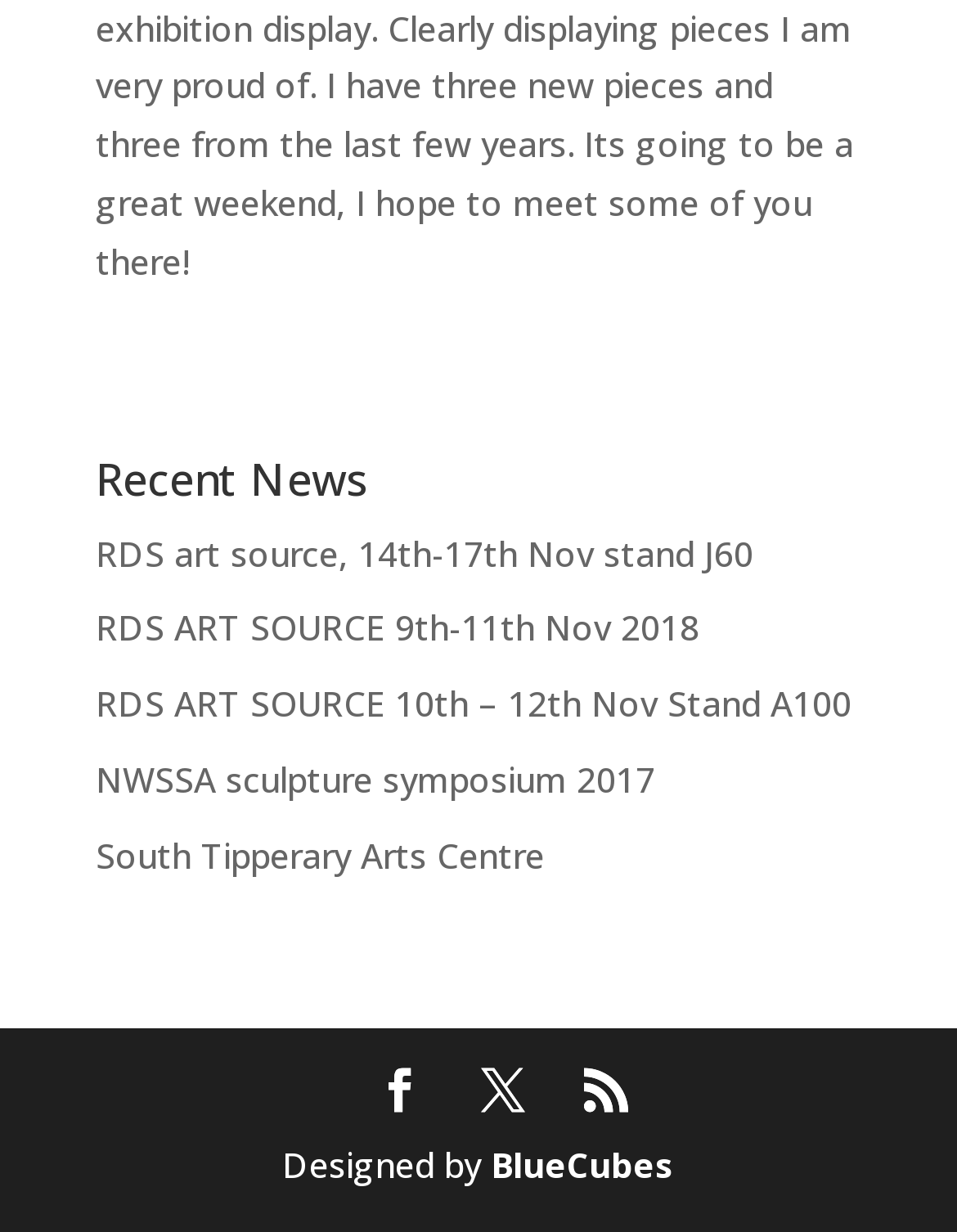Extract the bounding box coordinates for the HTML element that matches this description: "Facebook". The coordinates should be four float numbers between 0 and 1, i.e., [left, top, right, bottom].

[0.395, 0.864, 0.441, 0.911]